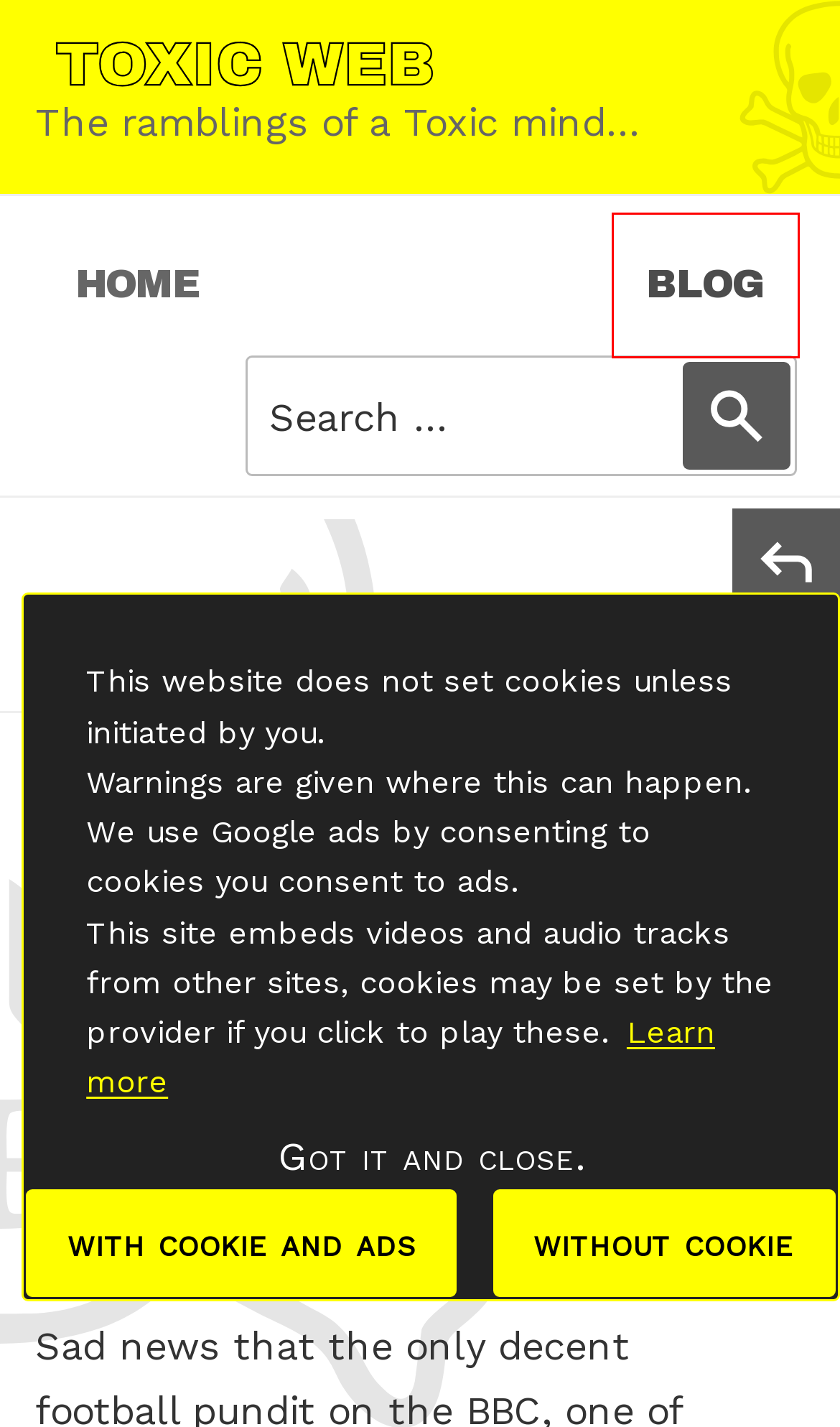You are given a screenshot of a webpage with a red rectangle bounding box. Choose the best webpage description that matches the new webpage after clicking the element in the bounding box. Here are the candidates:
A. Toxic Web … Contact
B. Toxic Web … Cookie Policy
C. Toxic Web … Bayern Munich
D. Toxic Web … Privacy Policy
E. Toxic Web … Leeds
F. Toxic Web … Tweets of a Toxic mind for 2010-03-21
G. Toxic Web … Blog
H. Toxic Web – The ramblings of a Toxic mind…

G